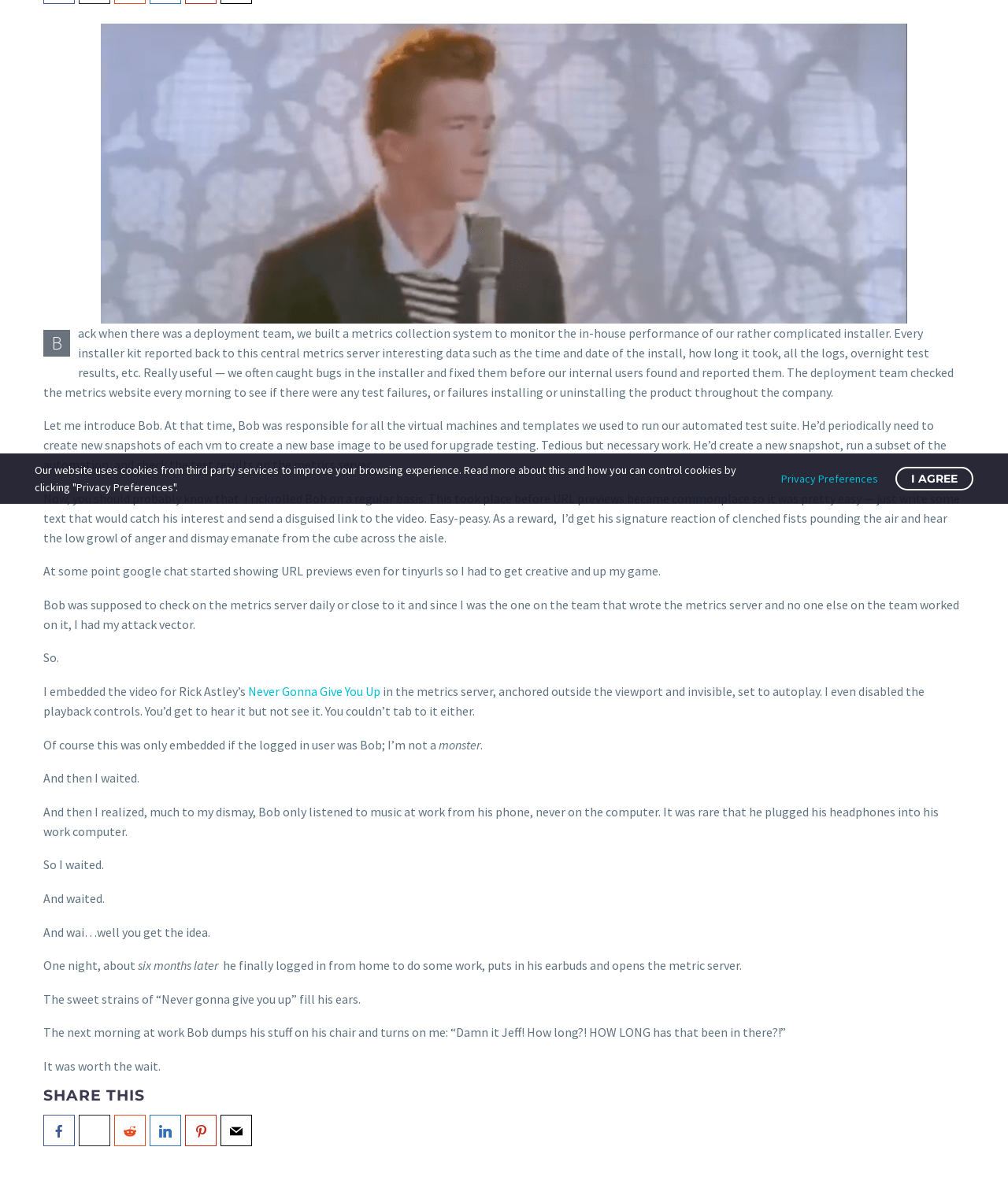Determine the bounding box for the UI element as described: "Never Gonna Give You Up". The coordinates should be represented as four float numbers between 0 and 1, formatted as [left, top, right, bottom].

[0.246, 0.577, 0.377, 0.59]